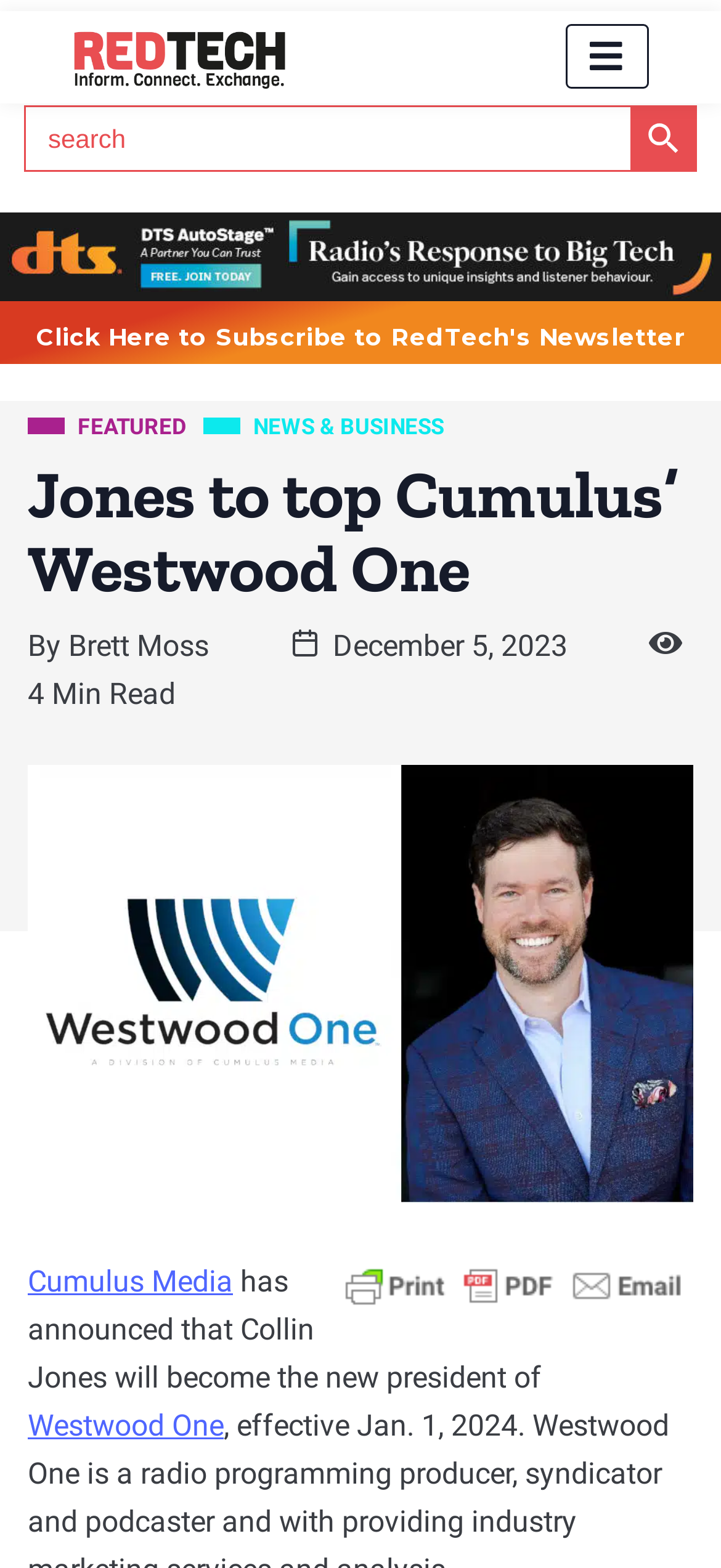Extract the main heading text from the webpage.

Jones to top Cumulus’ Westwood One